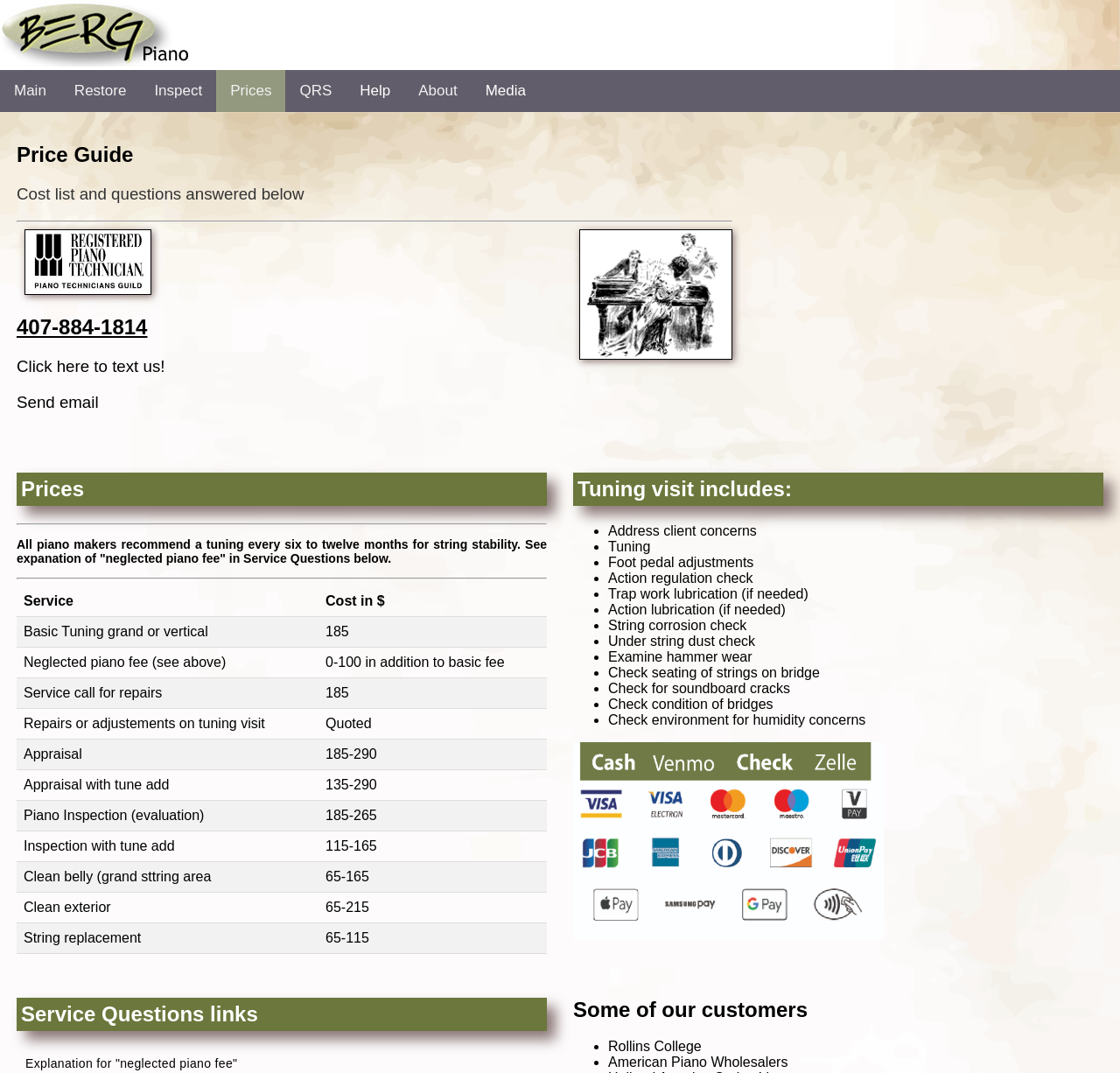Please identify the bounding box coordinates of the area I need to click to accomplish the following instruction: "Click on the 'Main' link".

[0.0, 0.065, 0.054, 0.104]